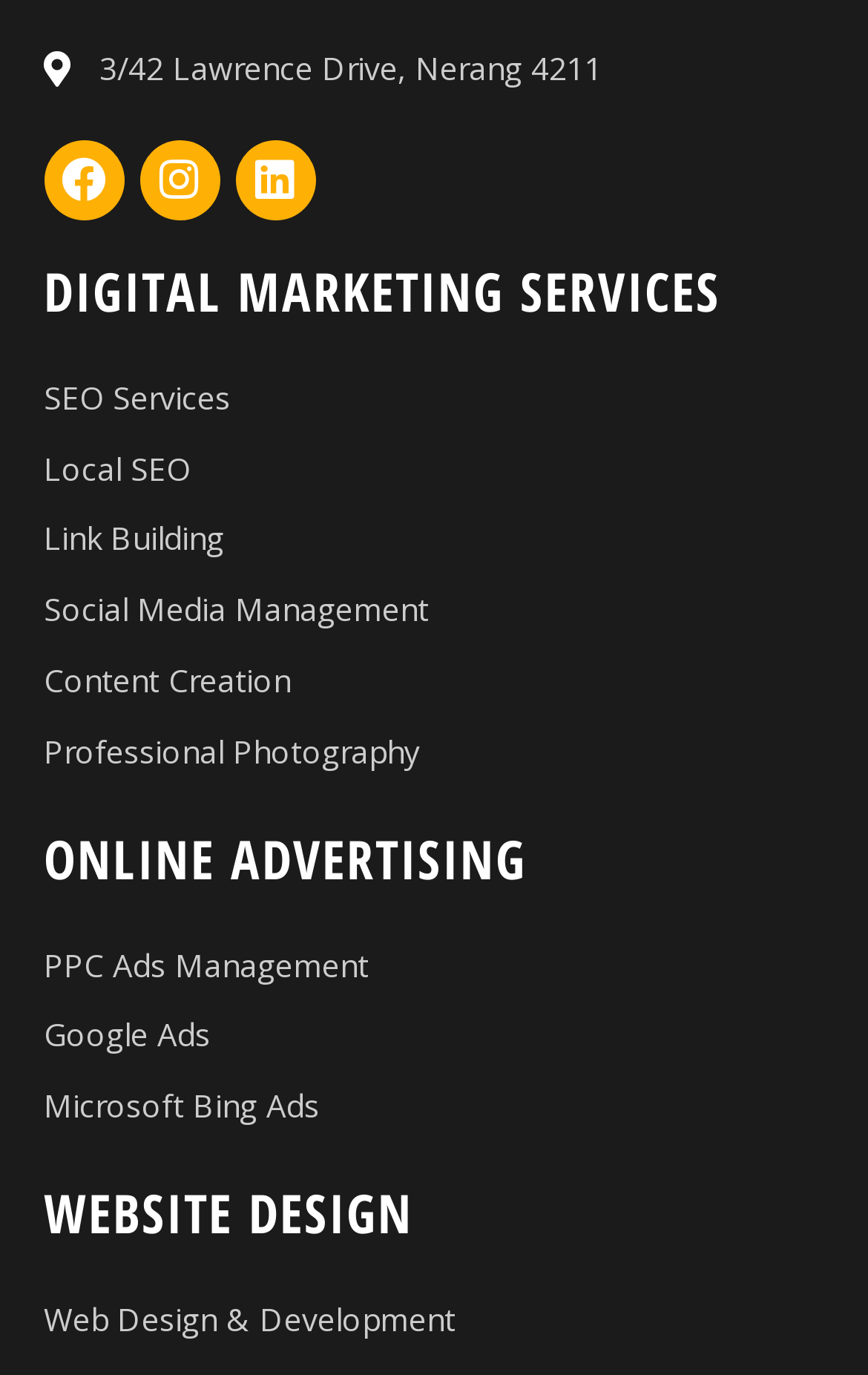Locate the bounding box coordinates of the area that needs to be clicked to fulfill the following instruction: "Explore PPC Ads Management". The coordinates should be in the format of four float numbers between 0 and 1, namely [left, top, right, bottom].

[0.05, 0.676, 0.95, 0.728]